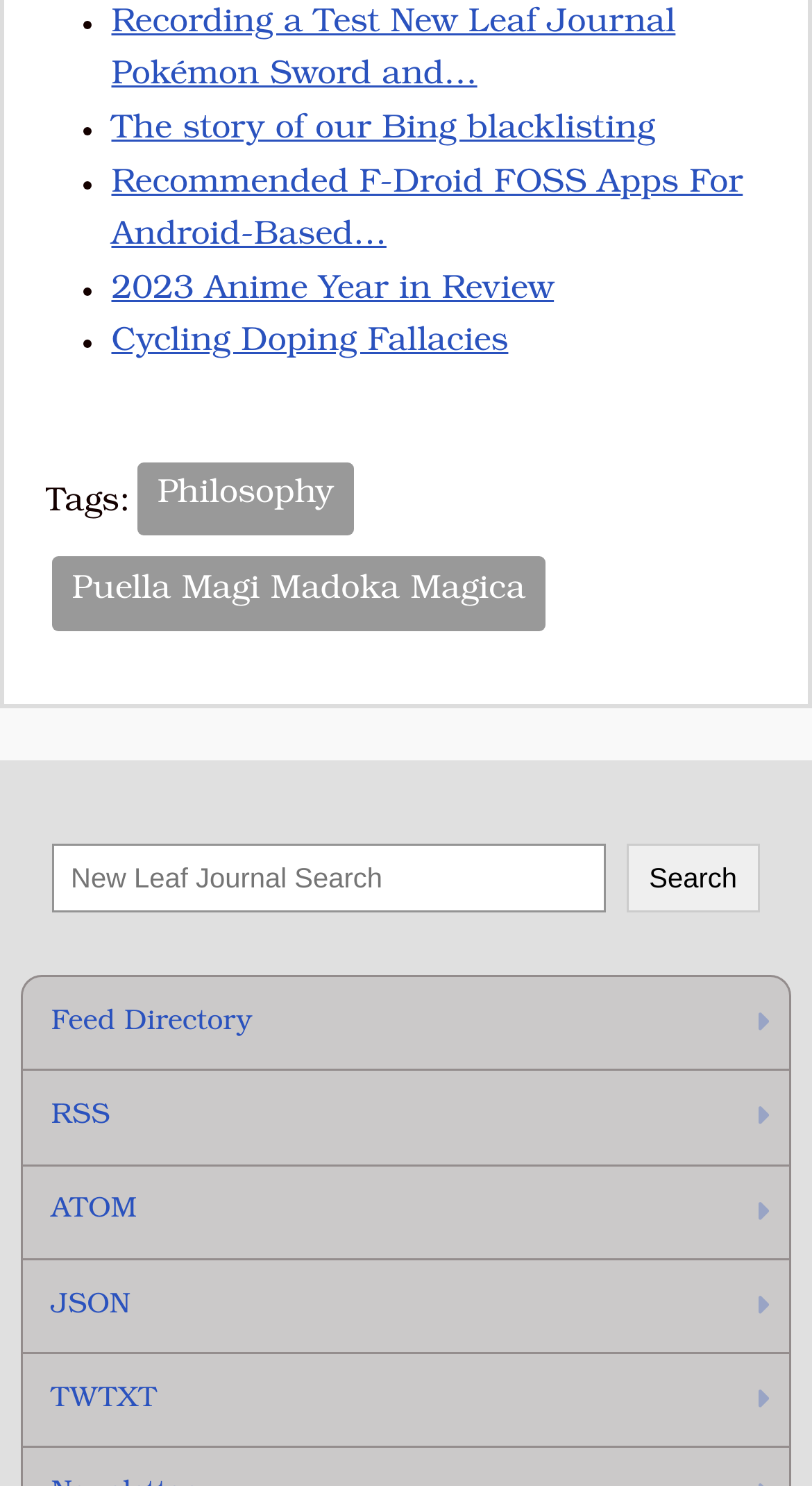Determine the bounding box coordinates for the region that must be clicked to execute the following instruction: "View the '2023 Anime Year in Review' article".

[0.137, 0.185, 0.682, 0.207]